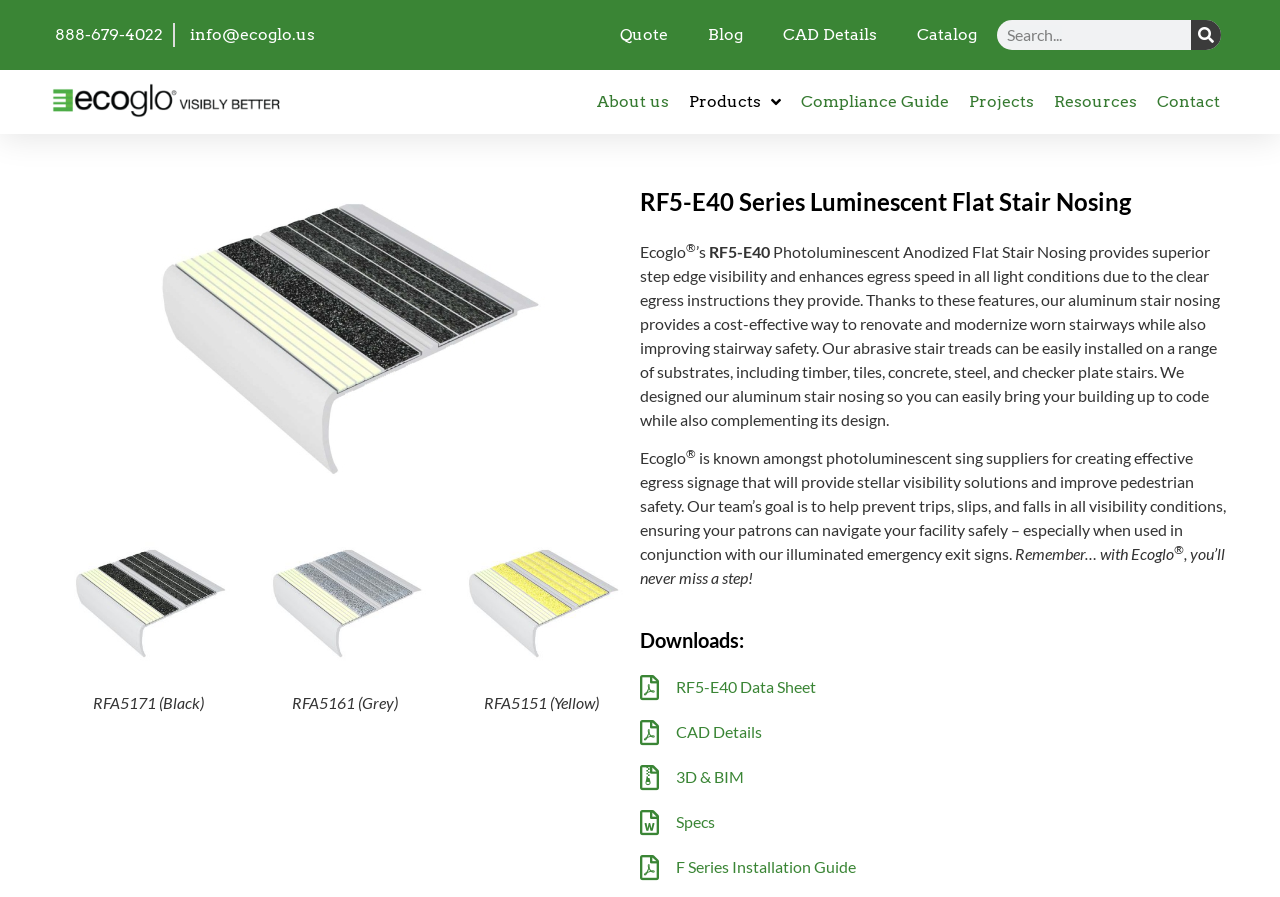Locate the bounding box for the described UI element: "Follow us on Twitter". Ensure the coordinates are four float numbers between 0 and 1, formatted as [left, top, right, bottom].

None